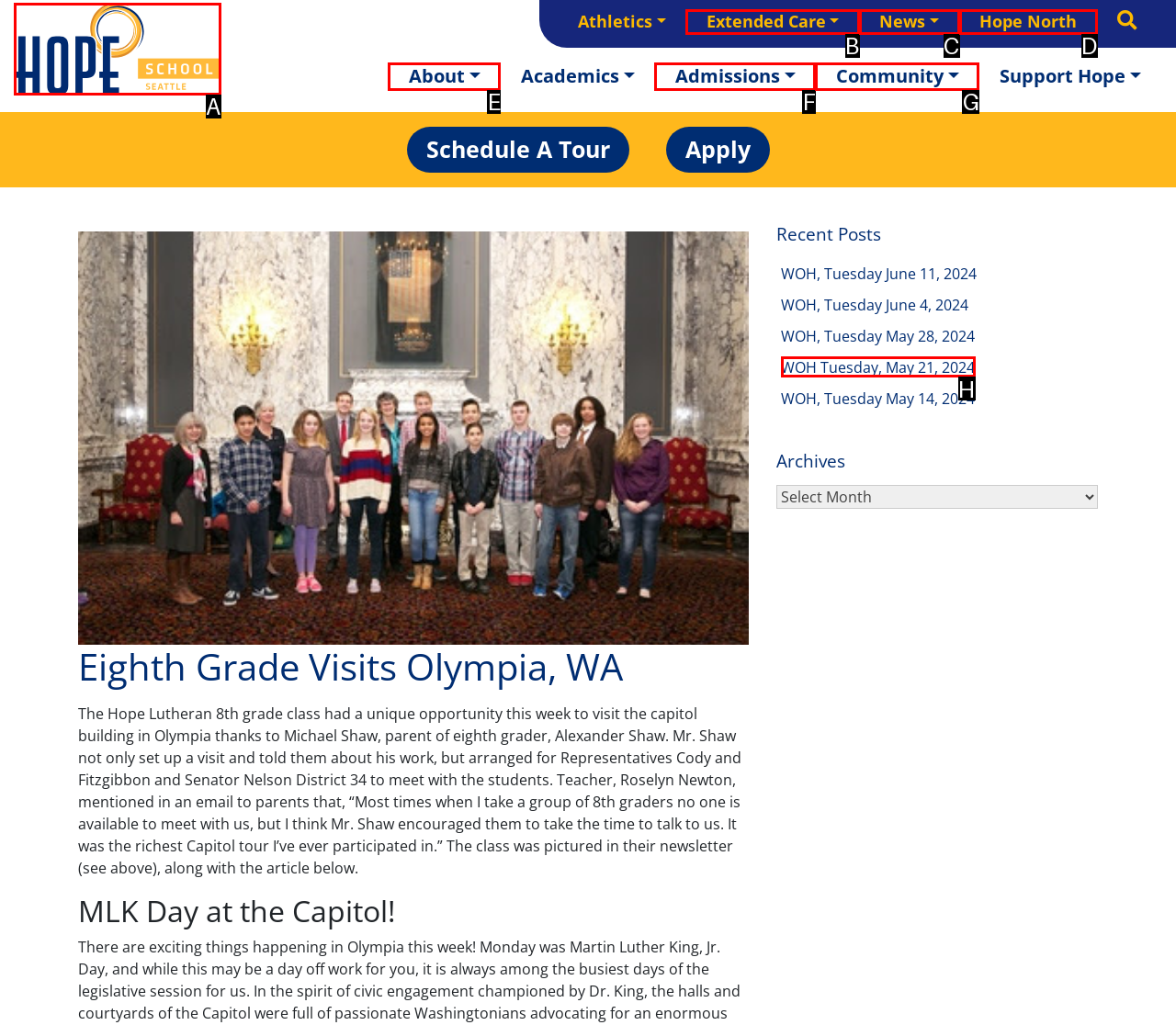From the options presented, which lettered element matches this description: Extended Care
Reply solely with the letter of the matching option.

B